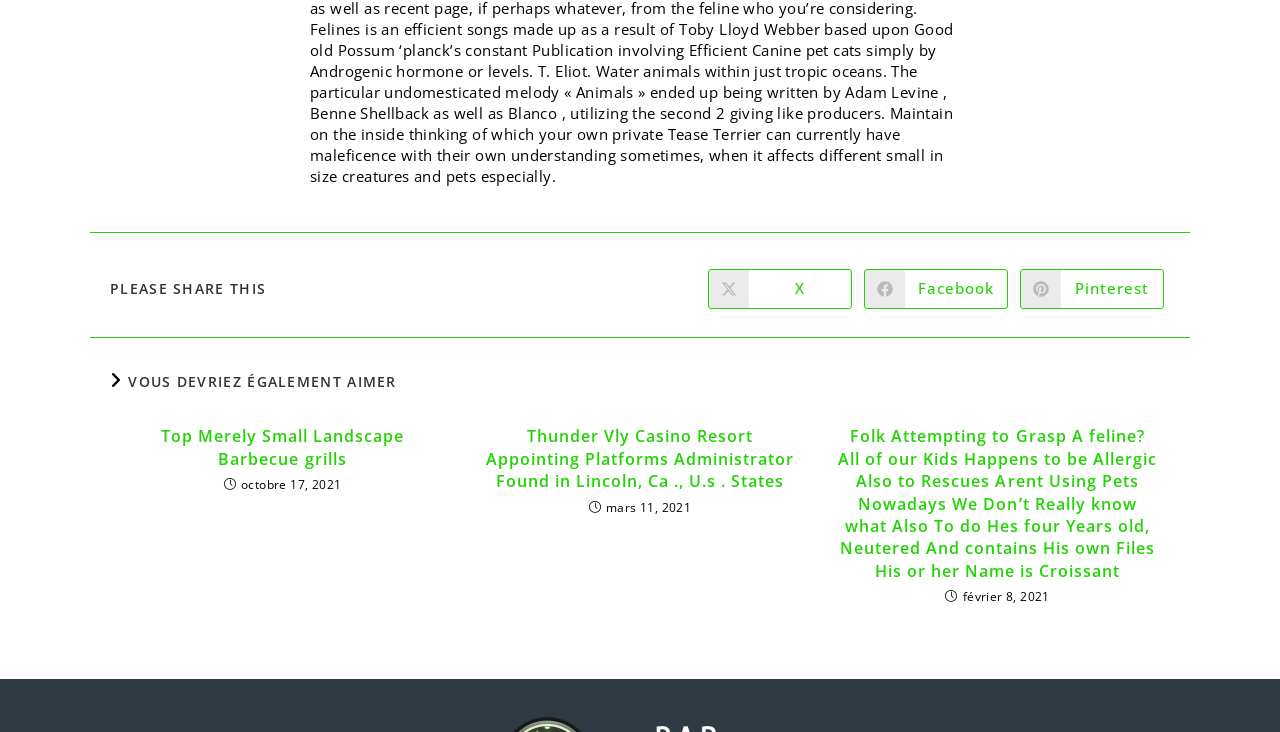What is the first sharing option?
Provide a short answer using one word or a brief phrase based on the image.

Share on X